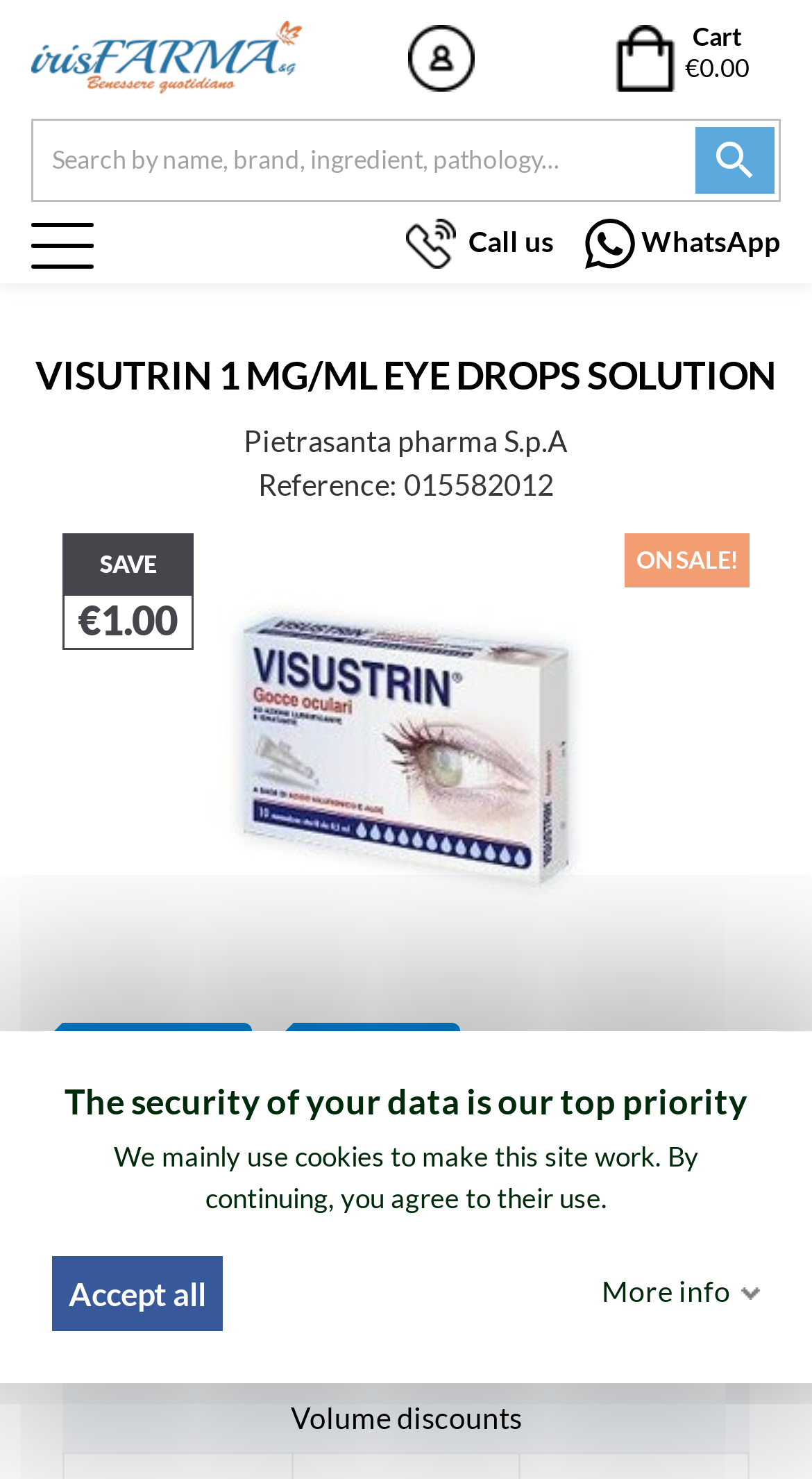Respond to the question below with a single word or phrase: What are the symptoms that the eye drops are indicated for?

burning eyes, hyperemia, conjunctival edema